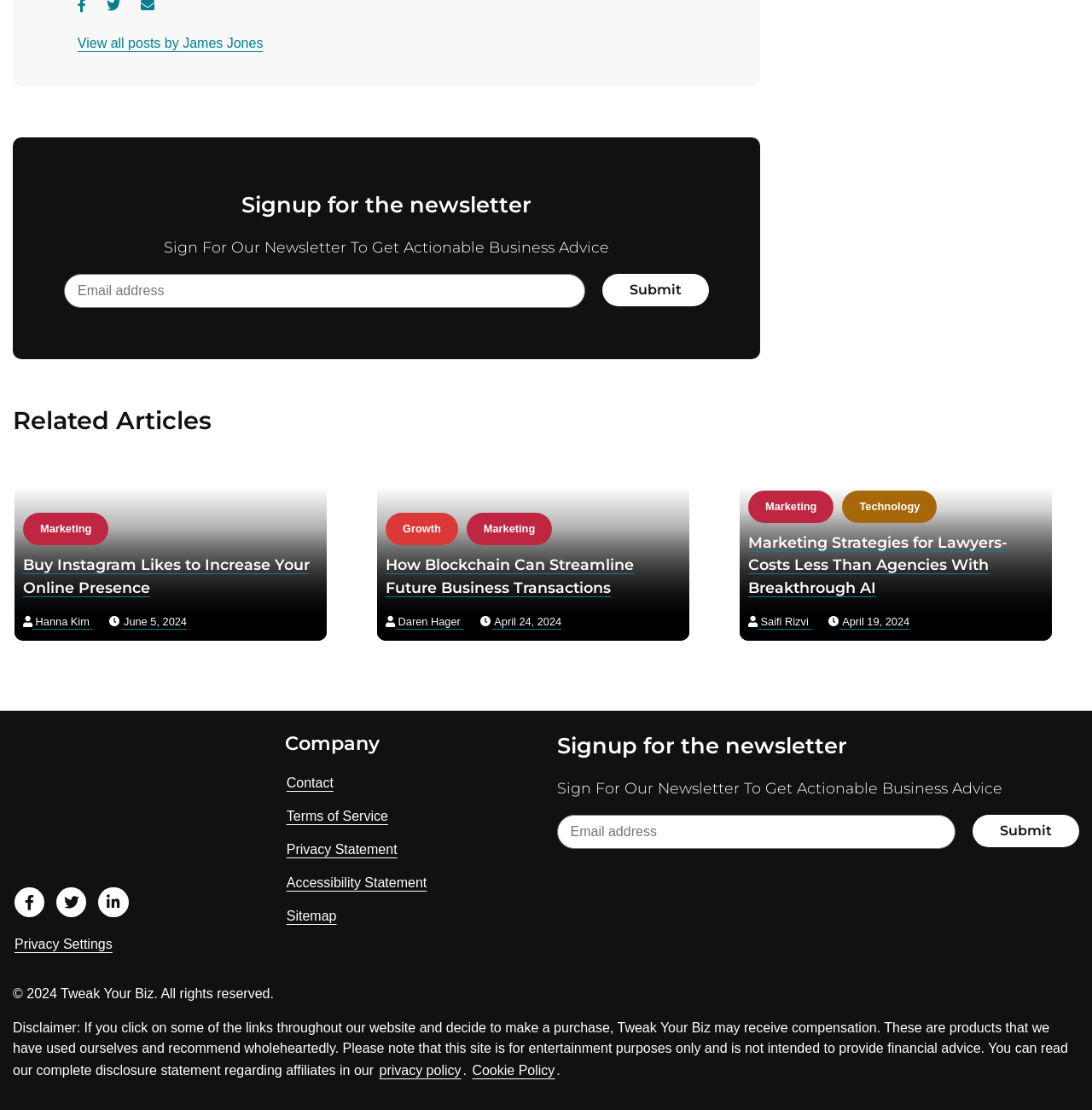Predict the bounding box coordinates of the area that should be clicked to accomplish the following instruction: "Visit us on Facebook". The bounding box coordinates should consist of four float numbers between 0 and 1, i.e., [left, top, right, bottom].

[0.012, 0.798, 0.042, 0.828]